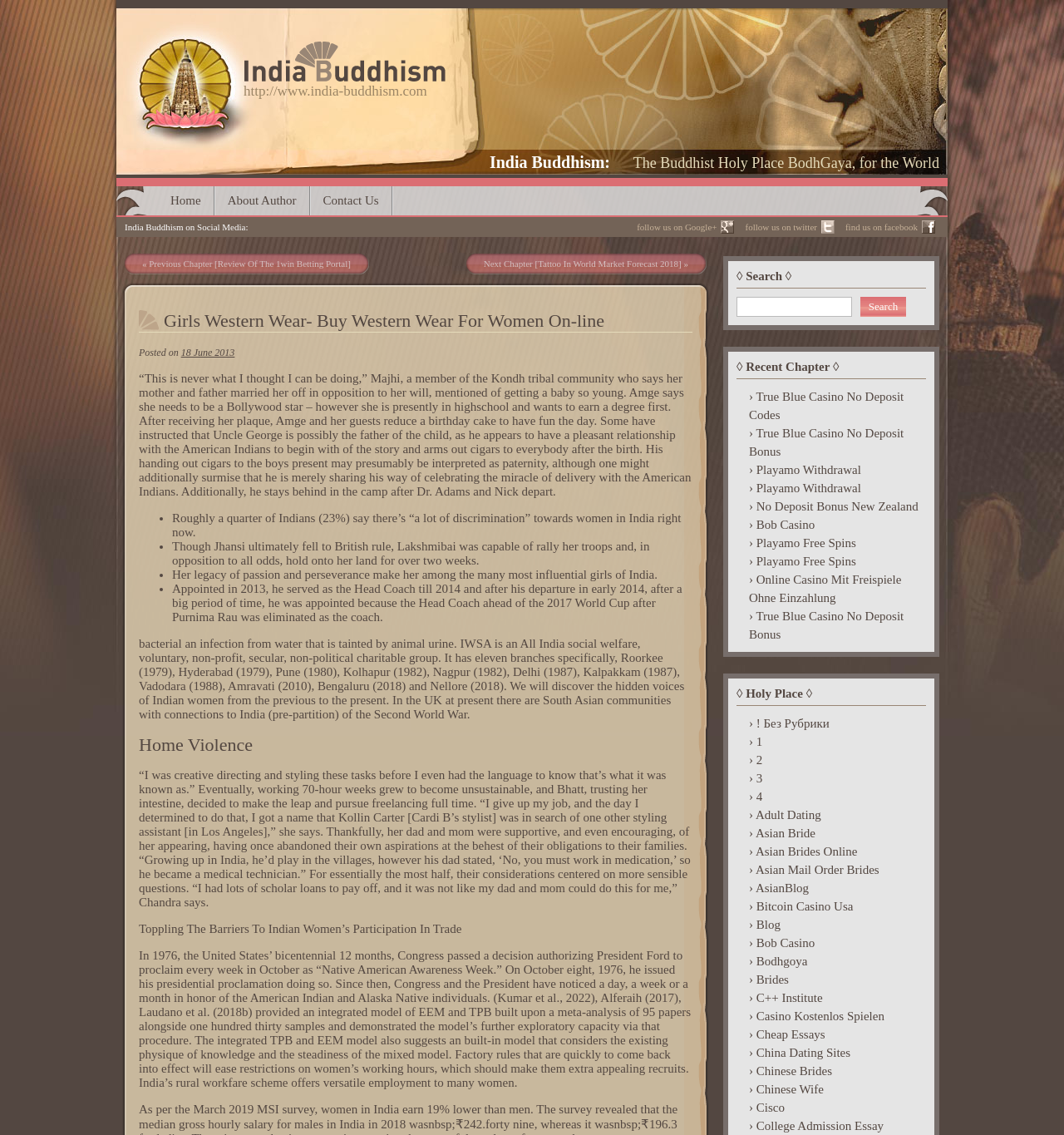Provide a brief response to the question using a single word or phrase: 
What is the topic of the current chapter?

Girls Western Wear